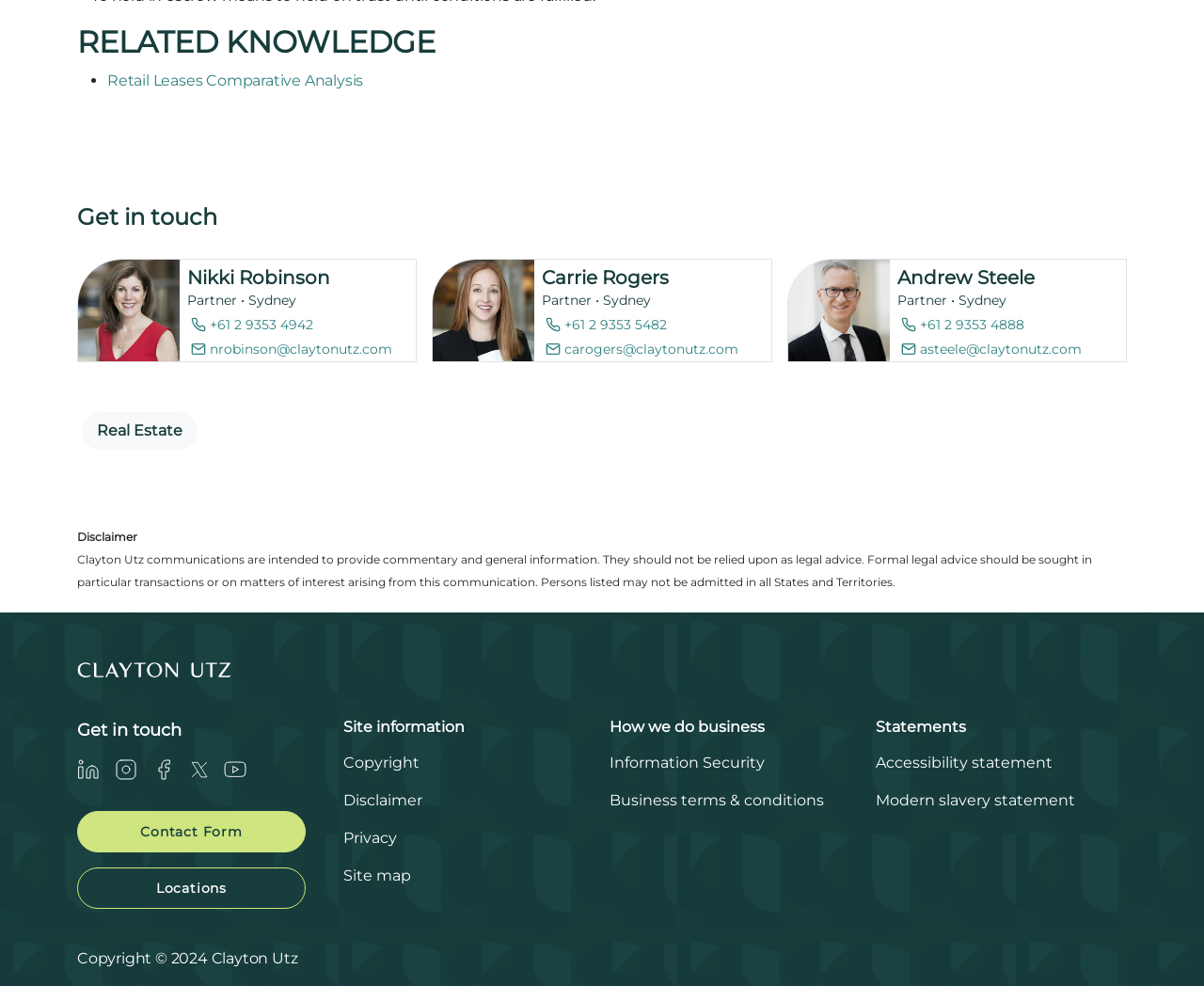Can you find the bounding box coordinates for the element that needs to be clicked to execute this instruction: "Fill out the Contact Form"? The coordinates should be given as four float numbers between 0 and 1, i.e., [left, top, right, bottom].

[0.064, 0.822, 0.254, 0.864]